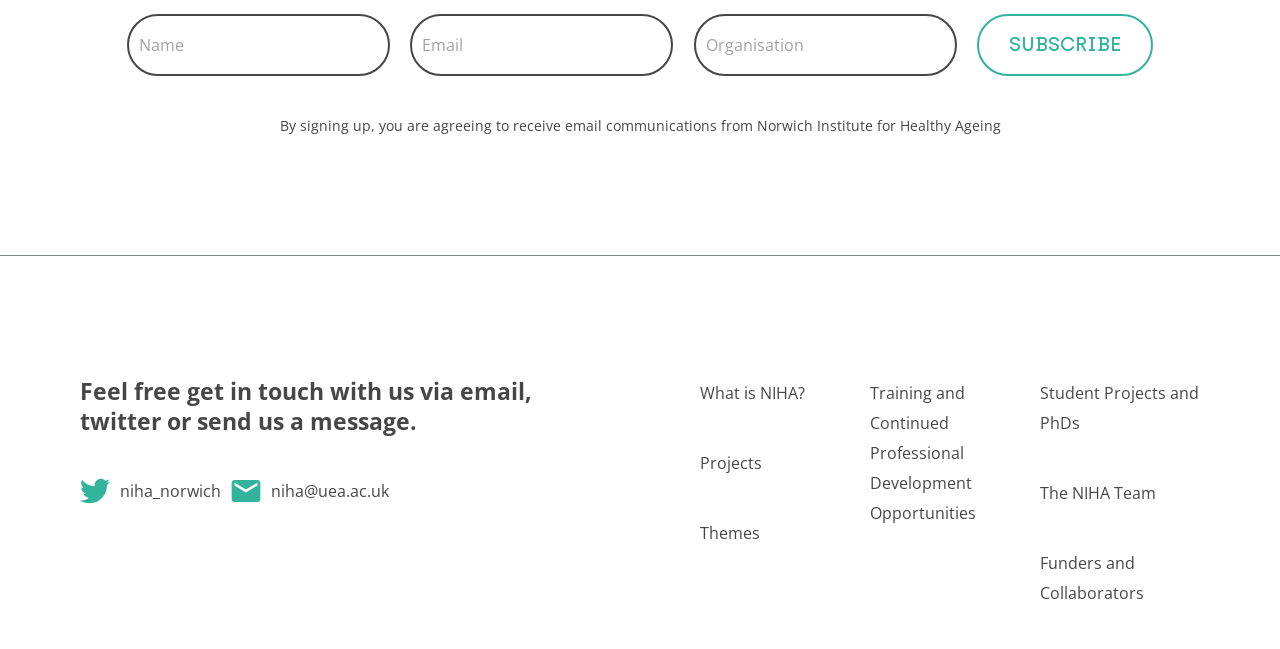Identify the bounding box coordinates for the element you need to click to achieve the following task: "Click on Contact Us". The coordinates must be four float values ranging from 0 to 1, formatted as [left, top, right, bottom].

None